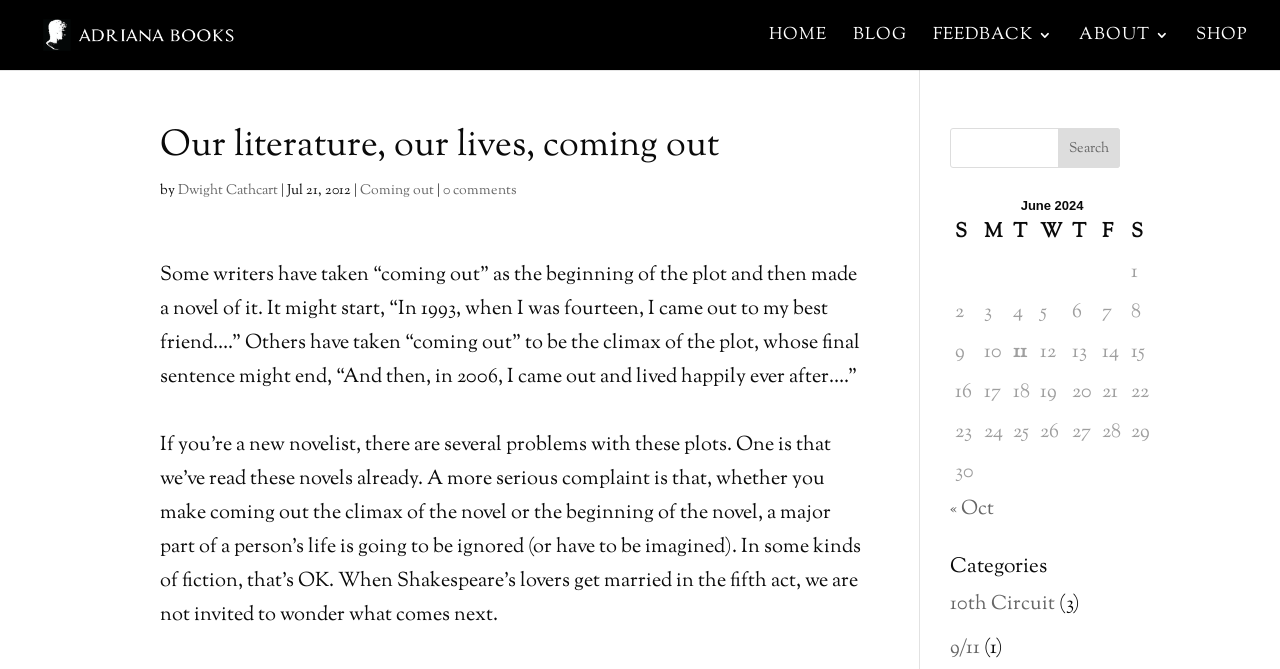Utilize the details in the image to thoroughly answer the following question: What is the category of the blog post?

The category of the blog post can be found in the link element with the text '10th Circuit' which is located in the 'Categories' section.